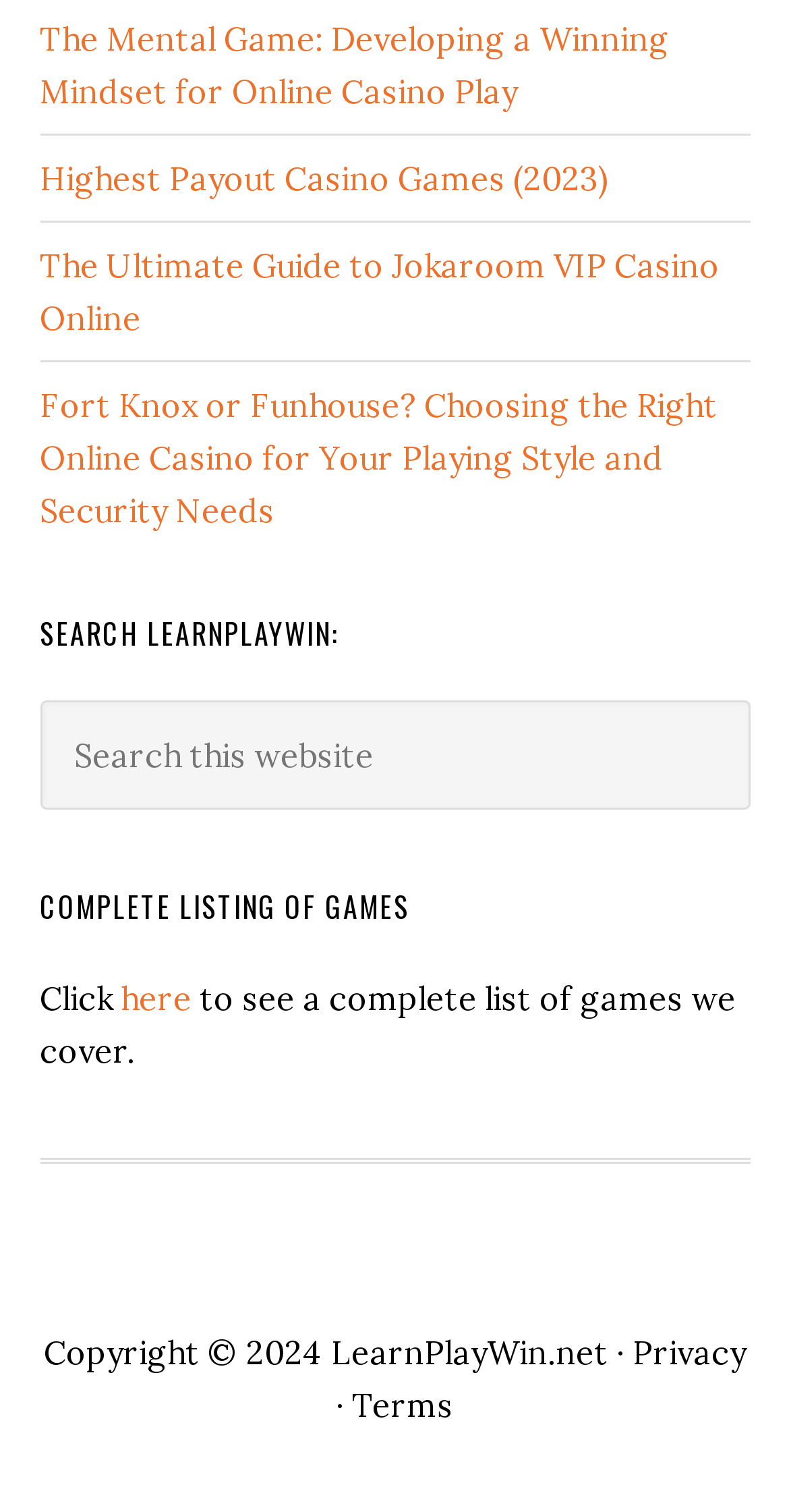Identify the bounding box coordinates of the clickable region to carry out the given instruction: "Click on Working Holiday link".

None